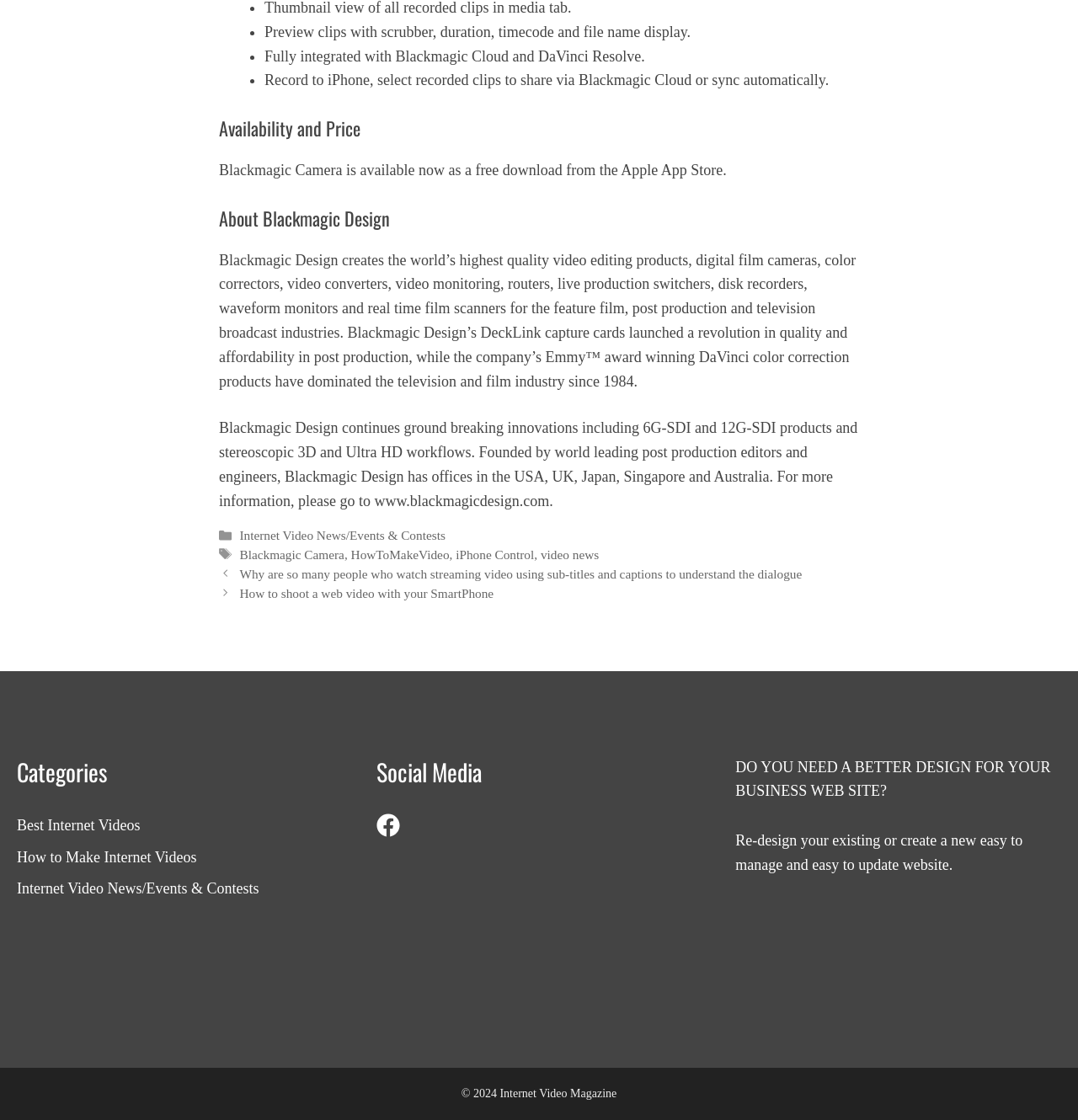Find the bounding box coordinates of the clickable area that will achieve the following instruction: "Click on 'Blackmagic Camera'".

[0.222, 0.489, 0.319, 0.501]